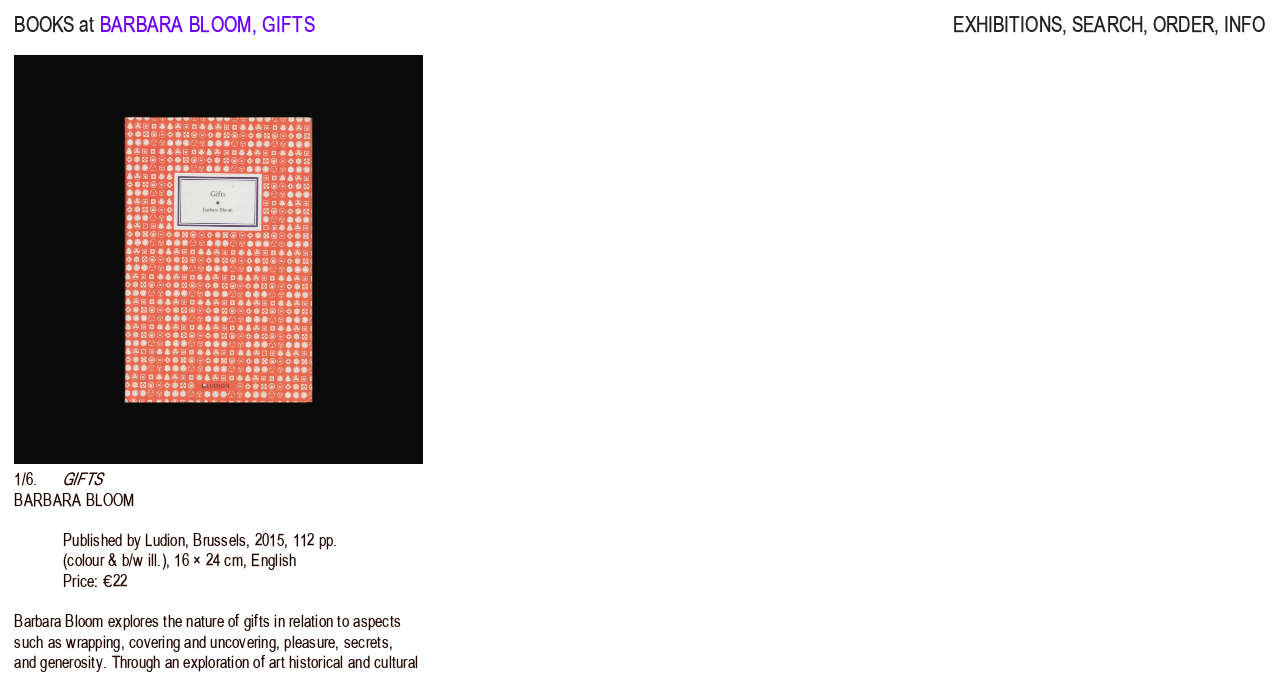Describe every aspect of the webpage in a detailed manner.

The webpage is about a book titled "BARBARA BLOOM, GIFTS" published by Ludion, Brussels in 2015. At the top left of the page, there is a link "BOOKS at" followed by the title of the book. To the right of the title, there are several links: "EXHIBITIONS", "SEARCH", "ORDER", and "INFO", separated by commas. 

Below the links, there is a large image that takes up most of the width of the page. The image is positioned above a section that contains information about the book. This section starts with a label "1/6." and is followed by the title "GIFTS" and the author's name "BARBARA BLOOM". 

Below the author's name, there is a paragraph describing the book, including its publisher, publication year, number of pages, and language. The price of the book, €22, is listed below the description.